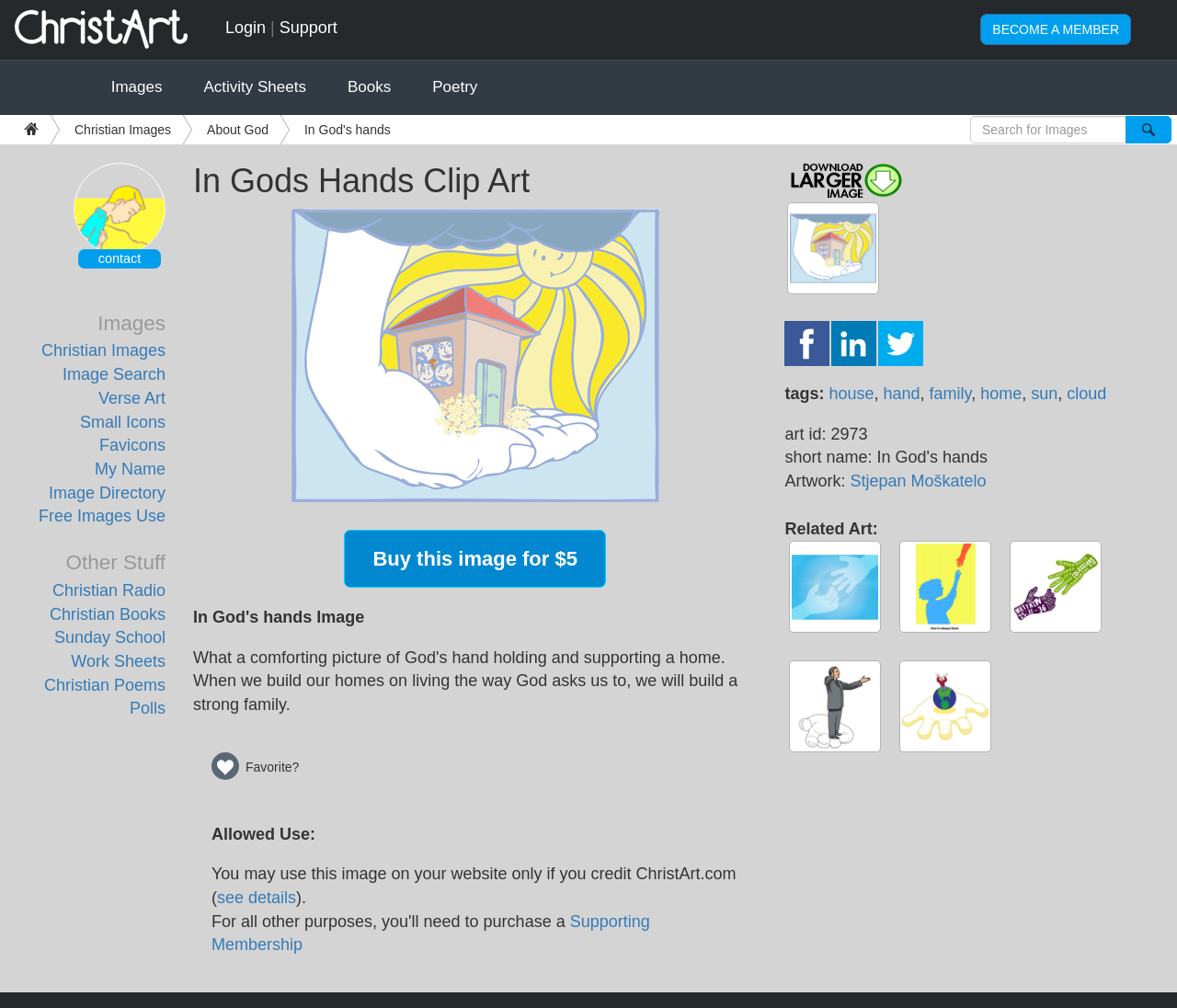What is the main theme of this website?
Look at the image and provide a short answer using one word or a phrase.

Christian images